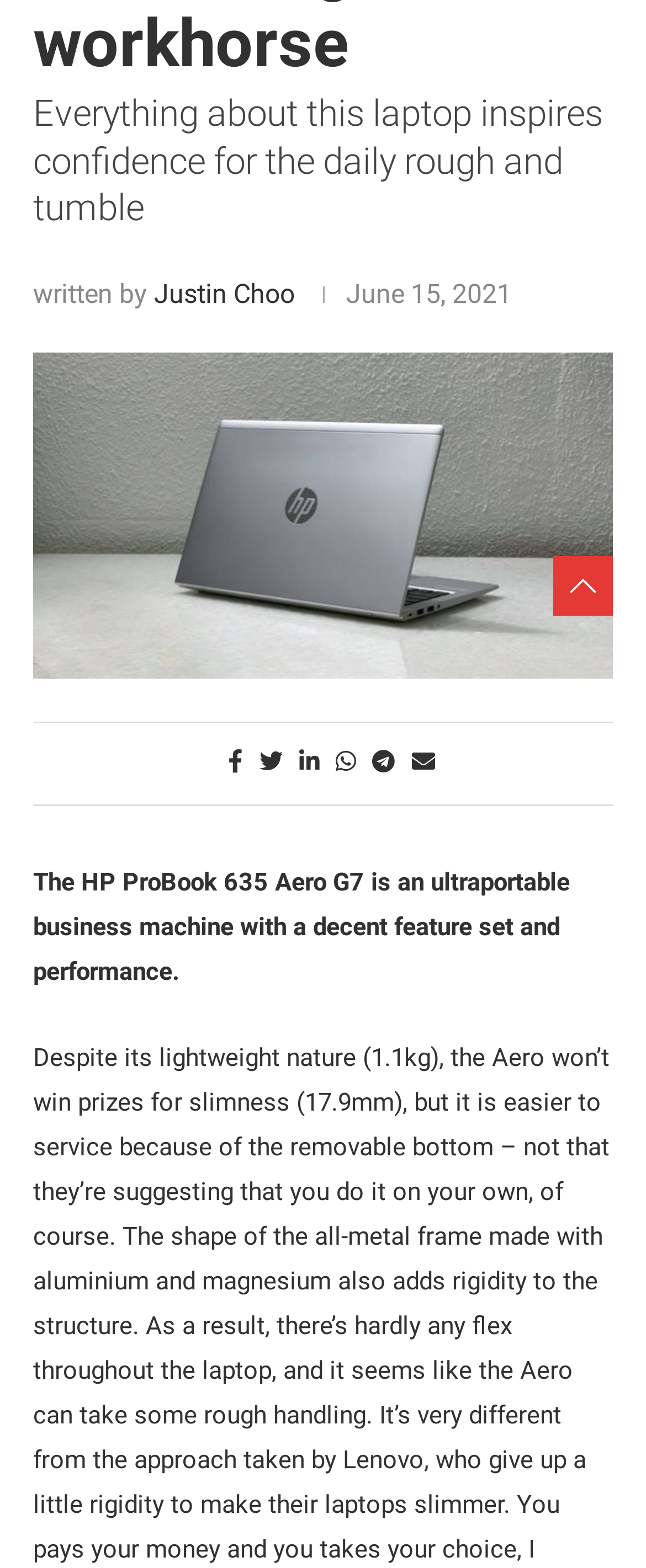Locate the bounding box coordinates of the UI element described by: "Email". Provide the coordinates as four float numbers between 0 and 1, formatted as [left, top, right, bottom].

[0.637, 0.477, 0.673, 0.494]